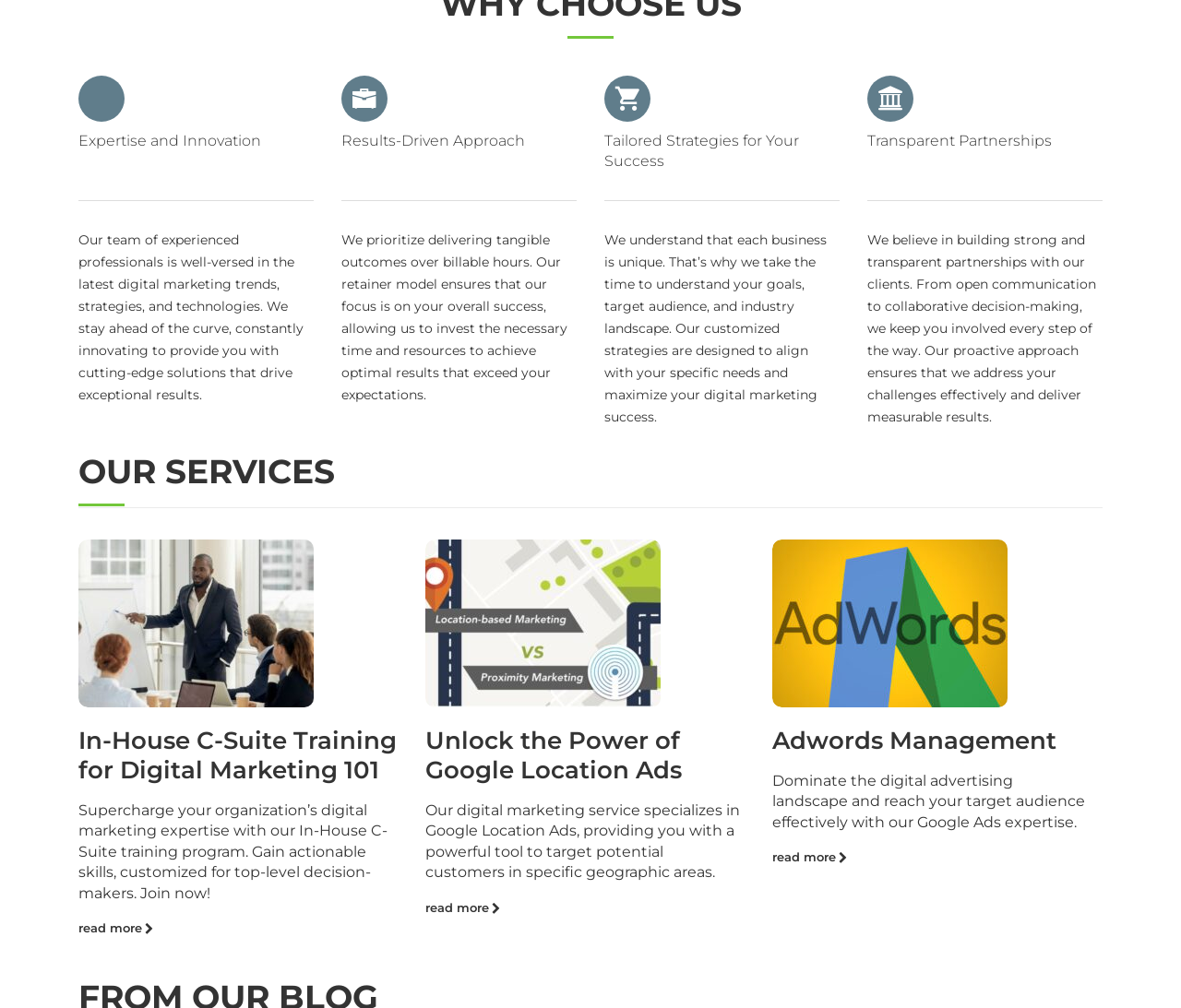Predict the bounding box coordinates of the UI element that matches this description: "title="google-adwords-yellow2-1920"". The coordinates should be in the format [left, top, right, bottom] with each value between 0 and 1.

[0.654, 0.535, 0.925, 0.702]